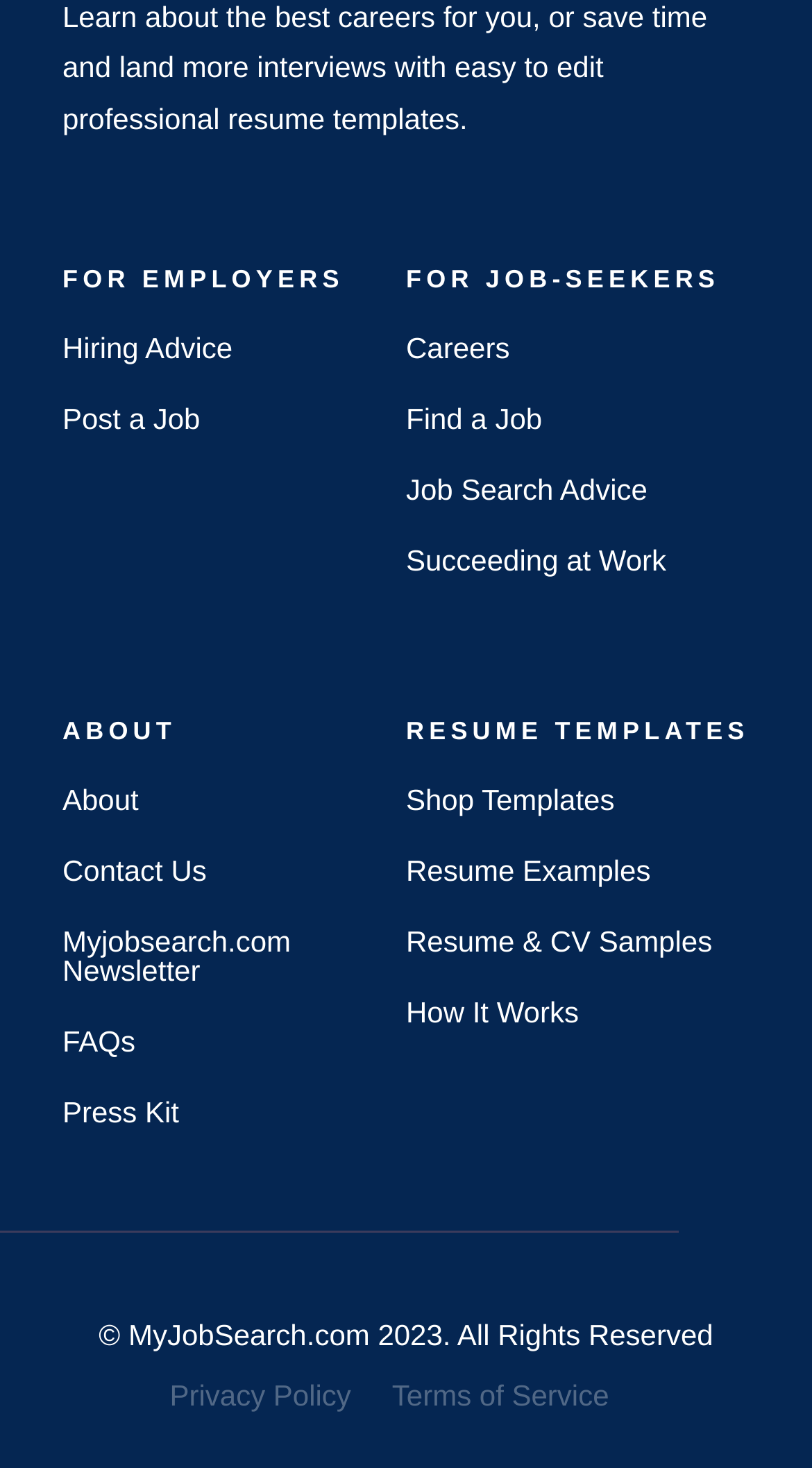What is the copyright year of this website?
Please use the image to provide a one-word or short phrase answer.

2023